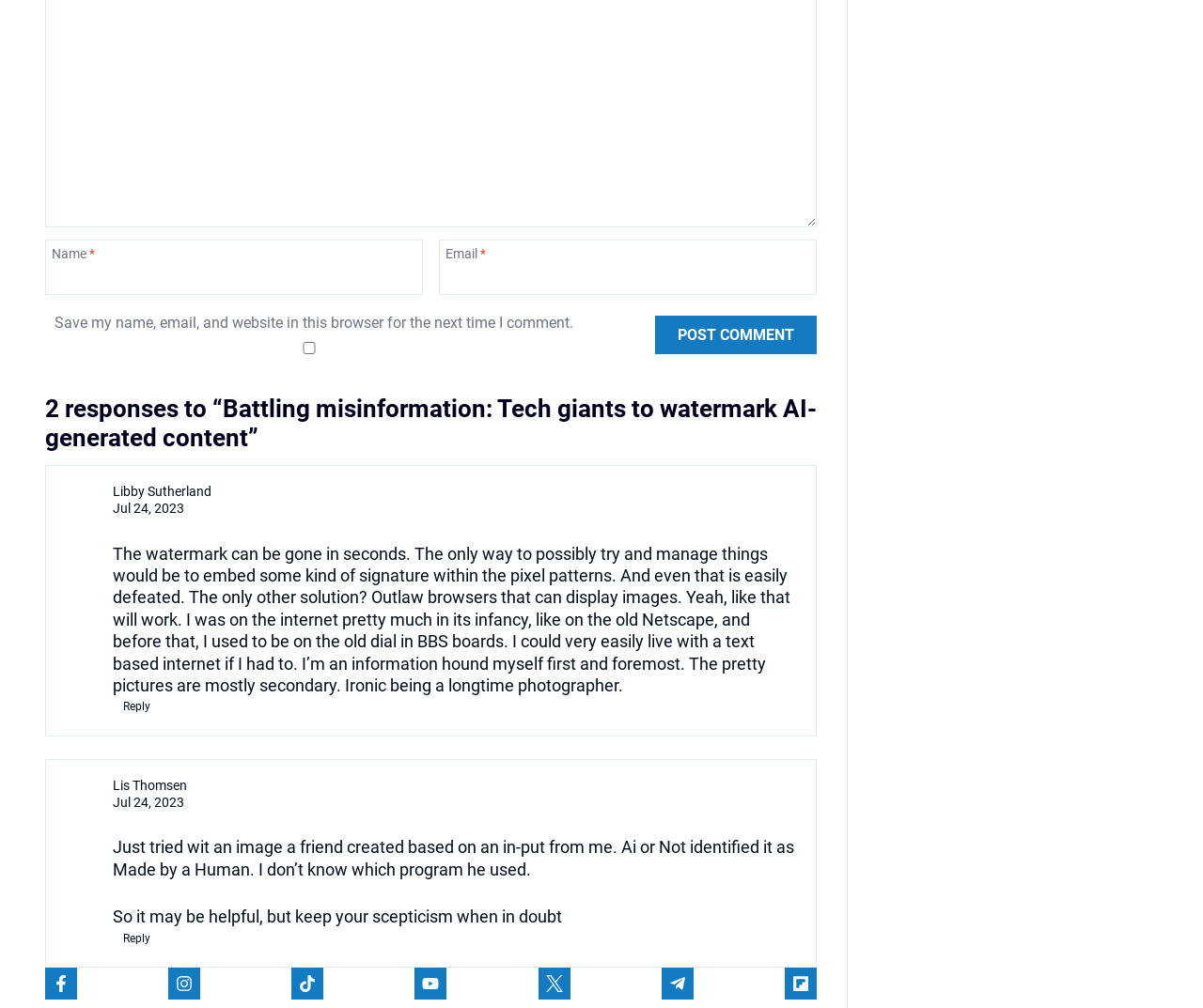Select the bounding box coordinates of the element I need to click to carry out the following instruction: "Check the Save my name, email, and website in this browser for the next time I comment checkbox".

[0.038, 0.339, 0.476, 0.352]